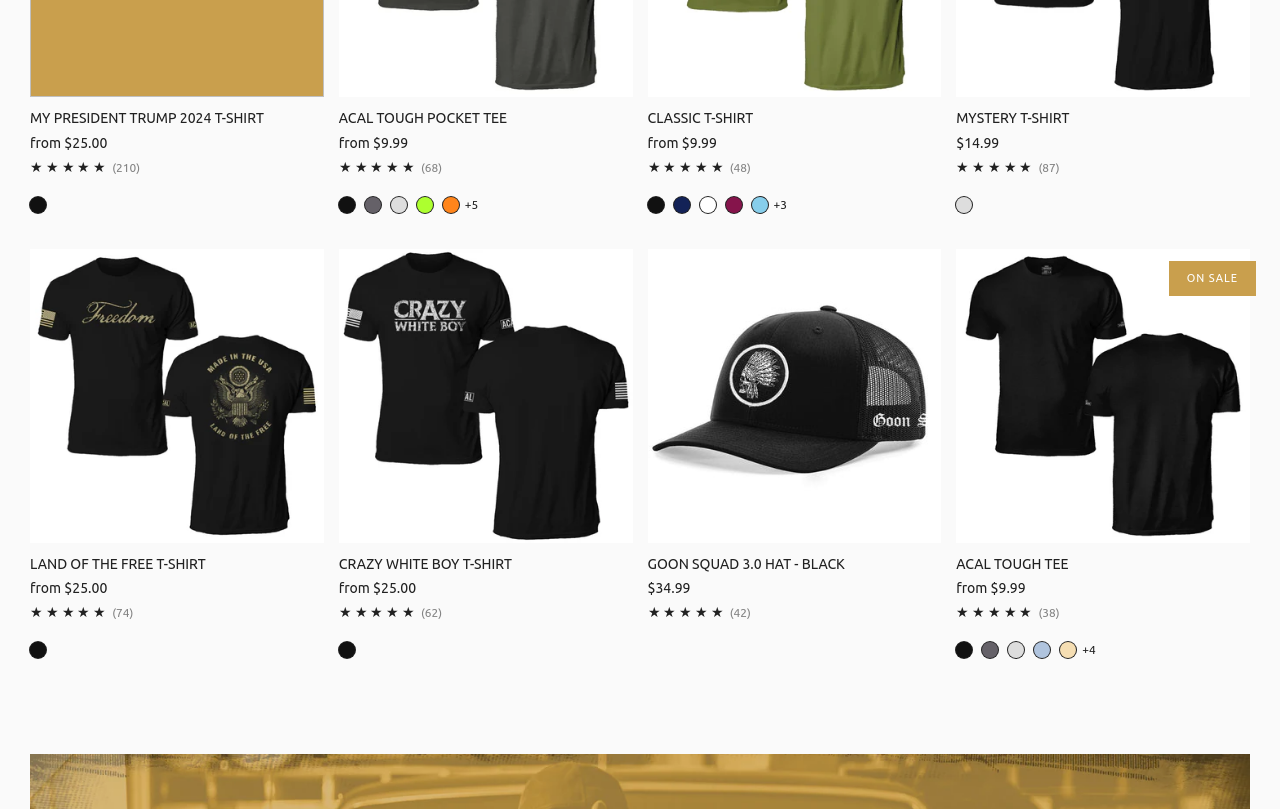What is the price of the MYSTERY T-SHIRT?
Please provide a comprehensive answer based on the information in the image.

I found the price of the MYSTERY T-SHIRT by looking at the link with the heading 'MYSTERY T-SHIRT' and found the price listed as '$14.99'.